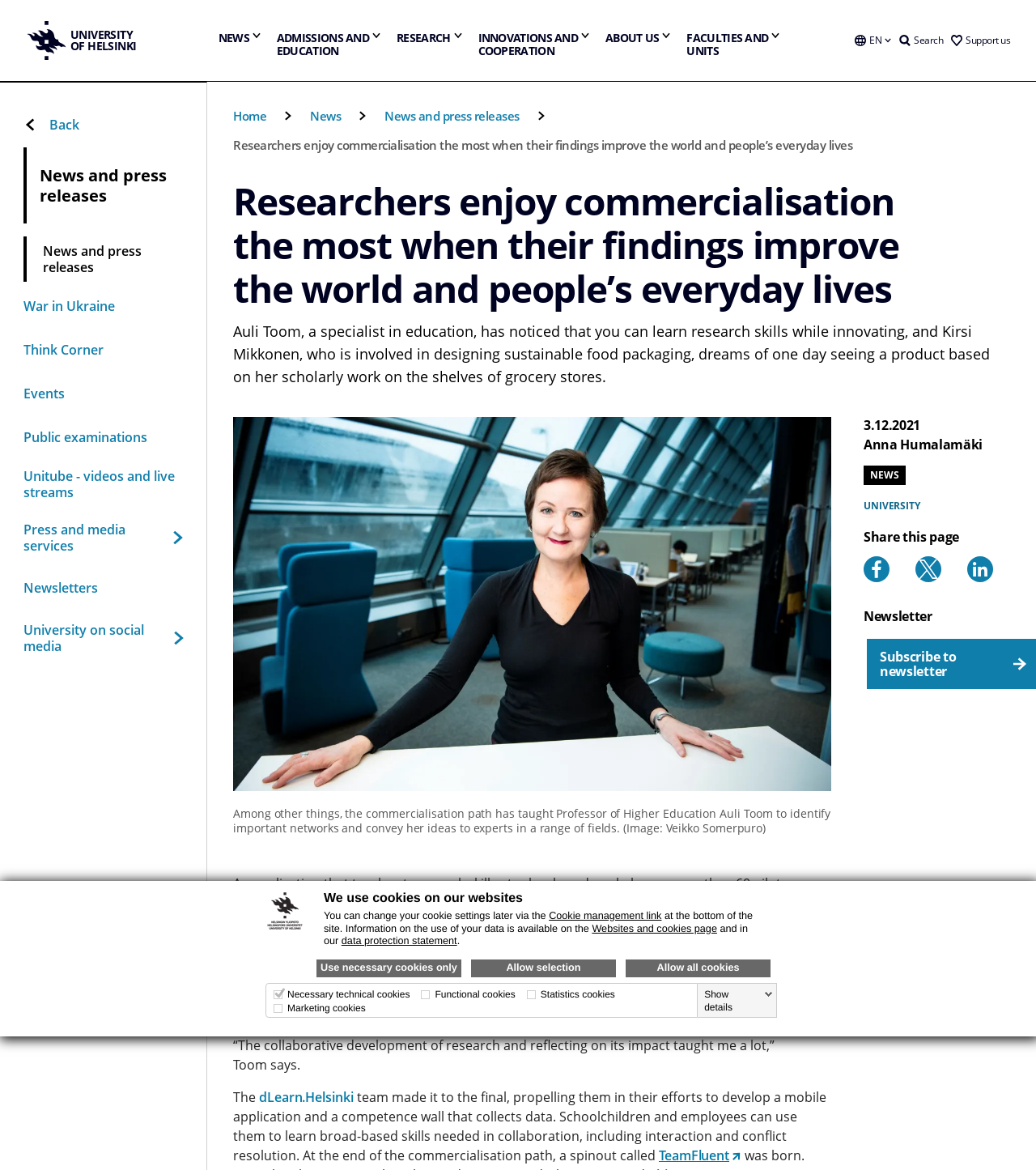Identify the bounding box coordinates of the region that should be clicked to execute the following instruction: "Read more about 'Researchers enjoy commercialisation the most when their findings improve the world and people’s everyday lives'".

[0.225, 0.117, 0.823, 0.131]